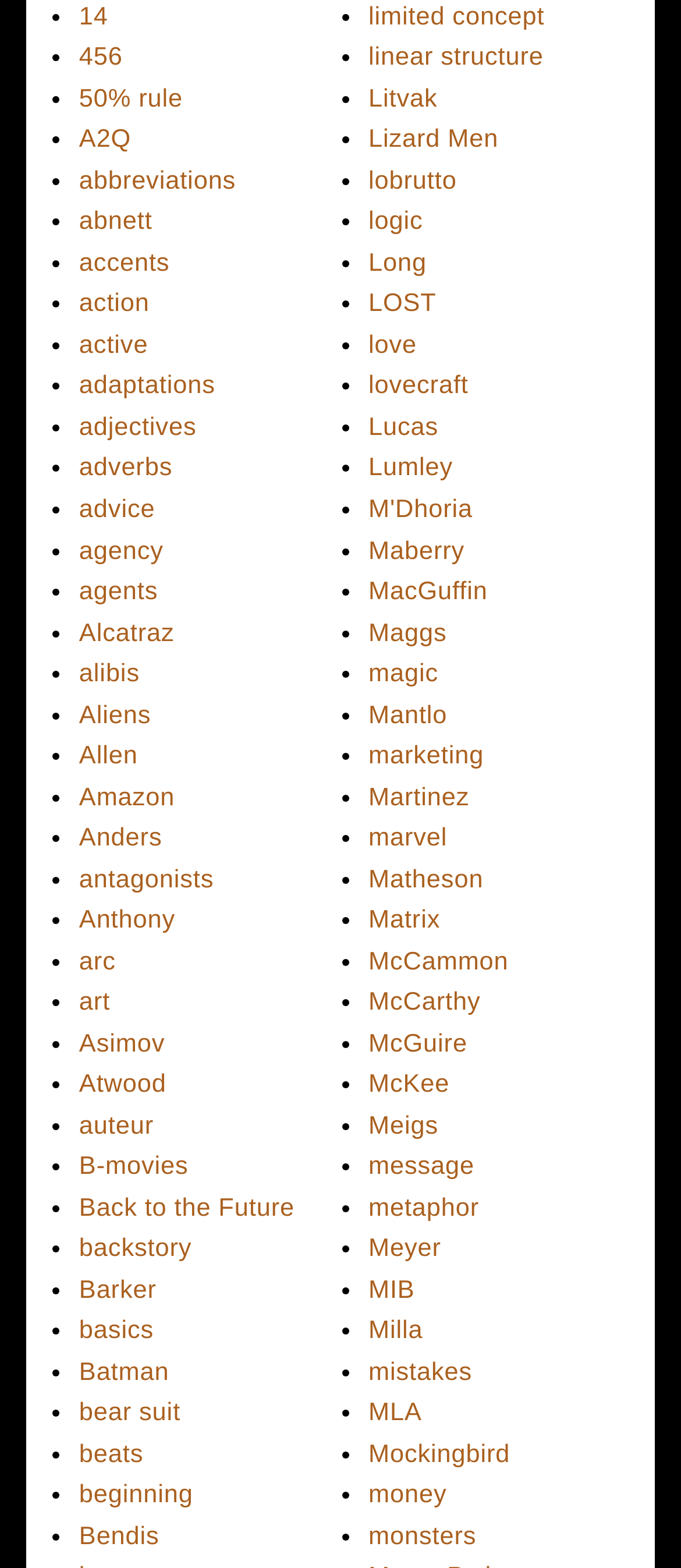Find the bounding box coordinates of the clickable area that will achieve the following instruction: "learn about action".

[0.116, 0.185, 0.22, 0.203]